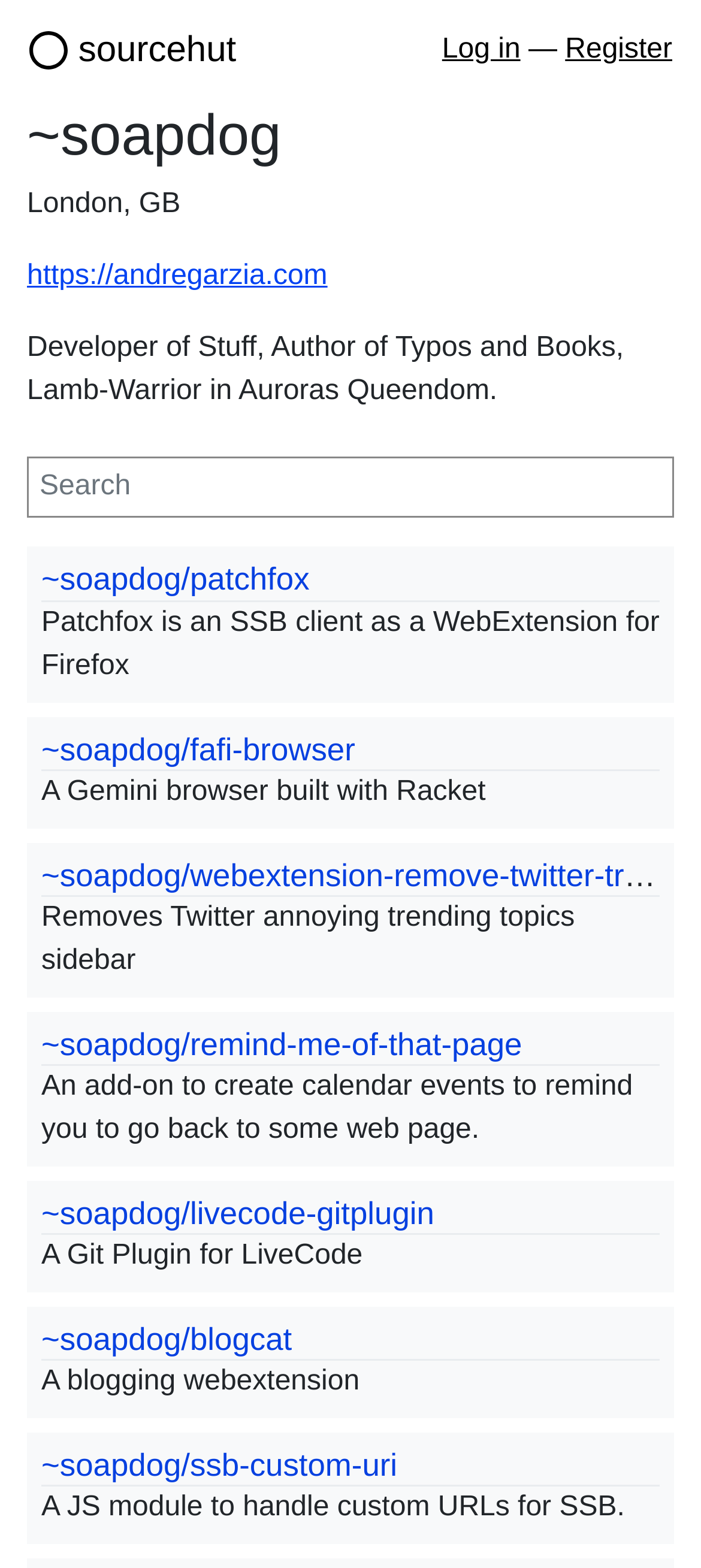Kindly determine the bounding box coordinates of the area that needs to be clicked to fulfill this instruction: "visit ~soapdog/patchfox".

[0.059, 0.358, 0.442, 0.381]